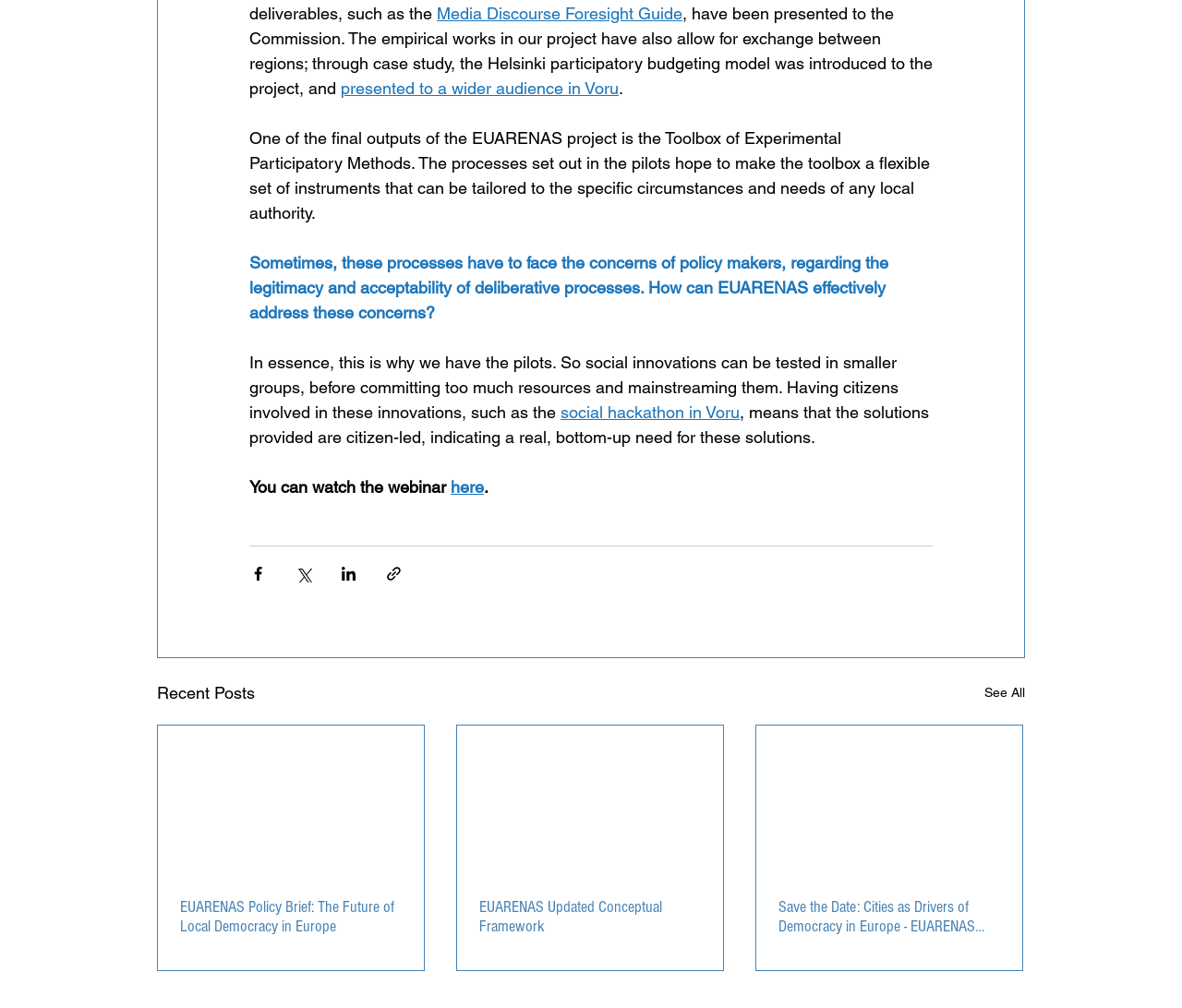What is the topic of the webinar mentioned in the webpage?
Provide a well-explained and detailed answer to the question.

The webpage mentions a webinar, but it does not specify the topic of the webinar. It only provides a link to watch the webinar.